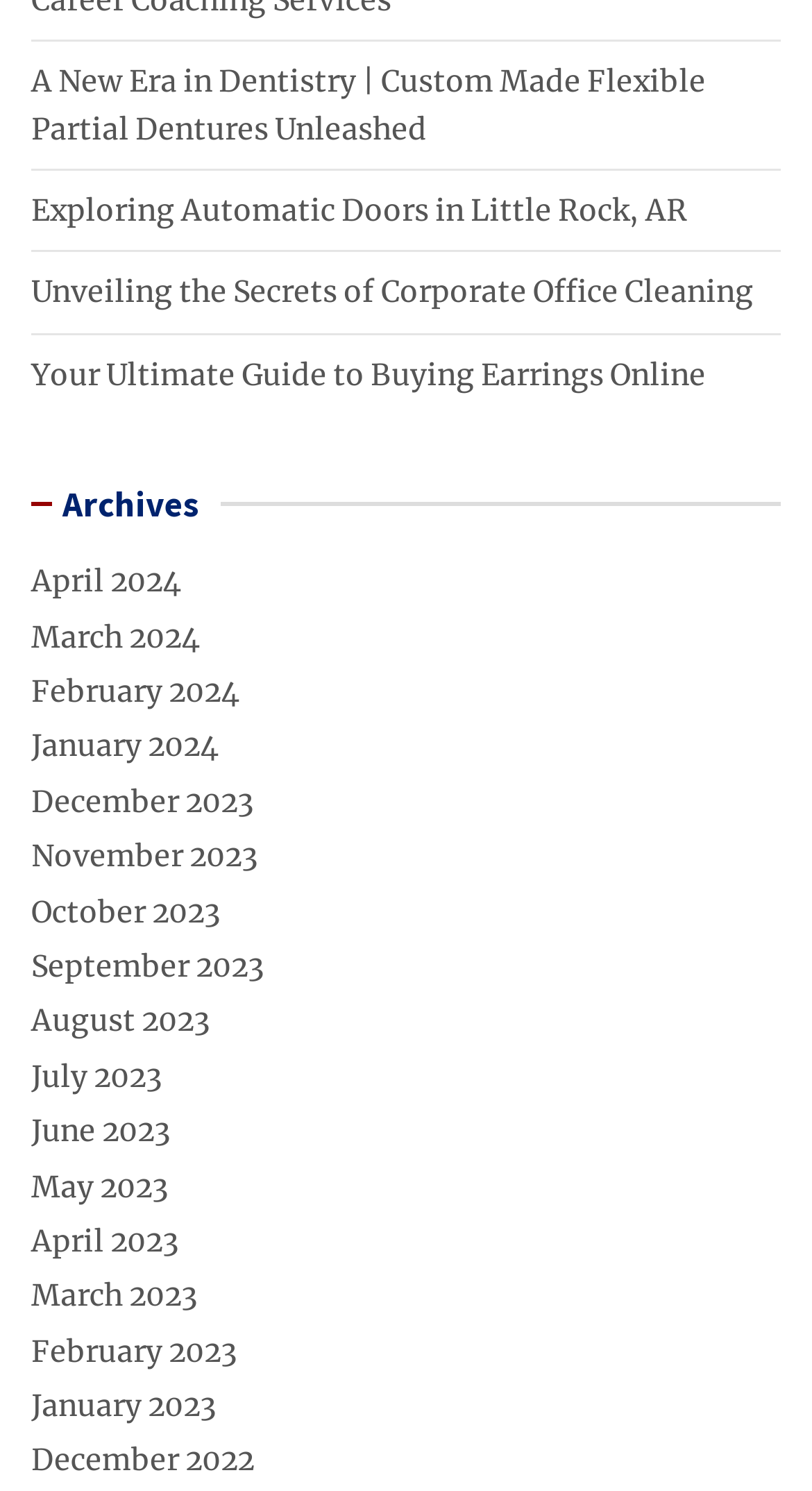Locate the bounding box coordinates of the element I should click to achieve the following instruction: "Read April 2024".

[0.038, 0.377, 0.223, 0.403]